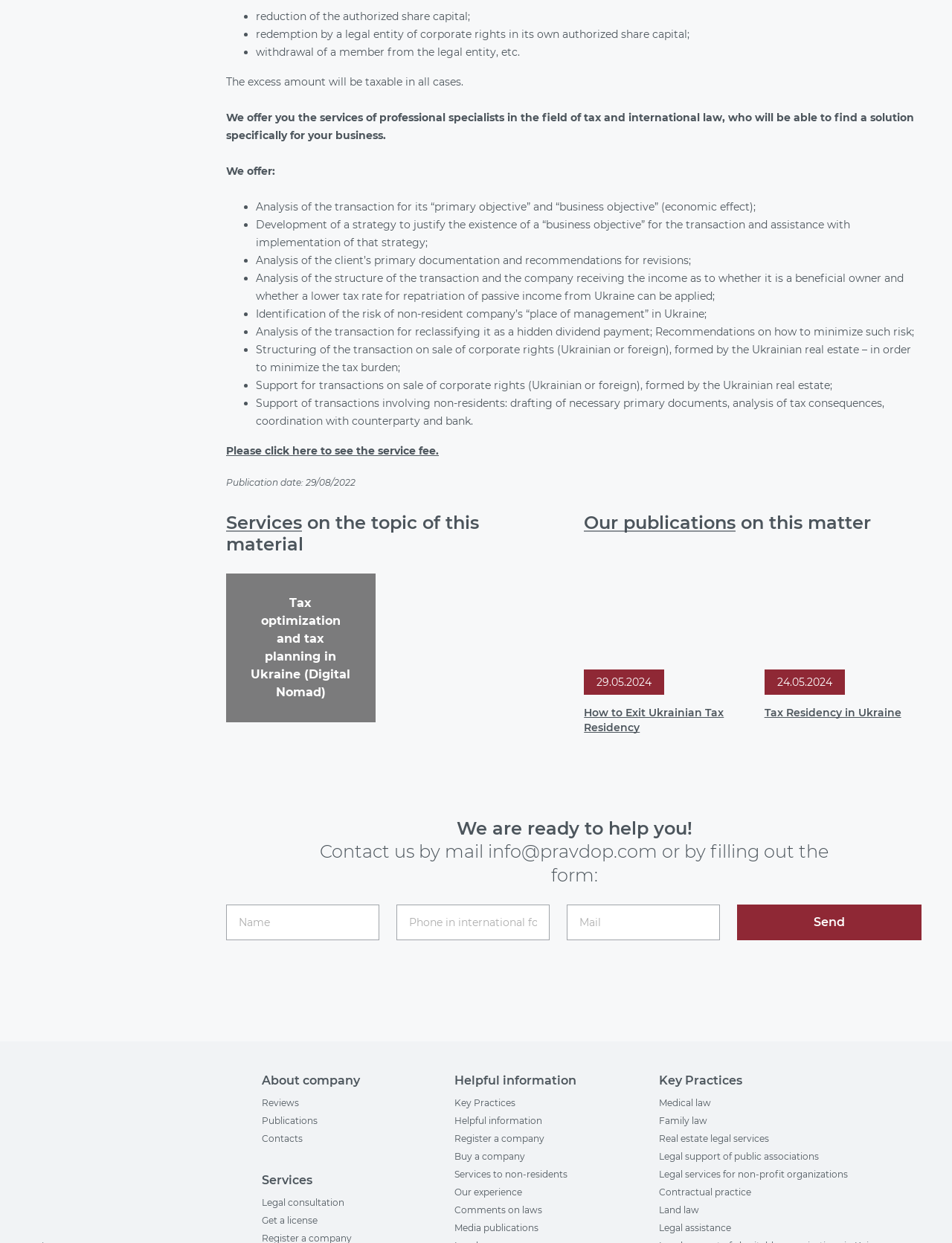Please determine the bounding box coordinates for the element that should be clicked to follow these instructions: "Click the 'Send' button".

[0.774, 0.728, 0.968, 0.756]